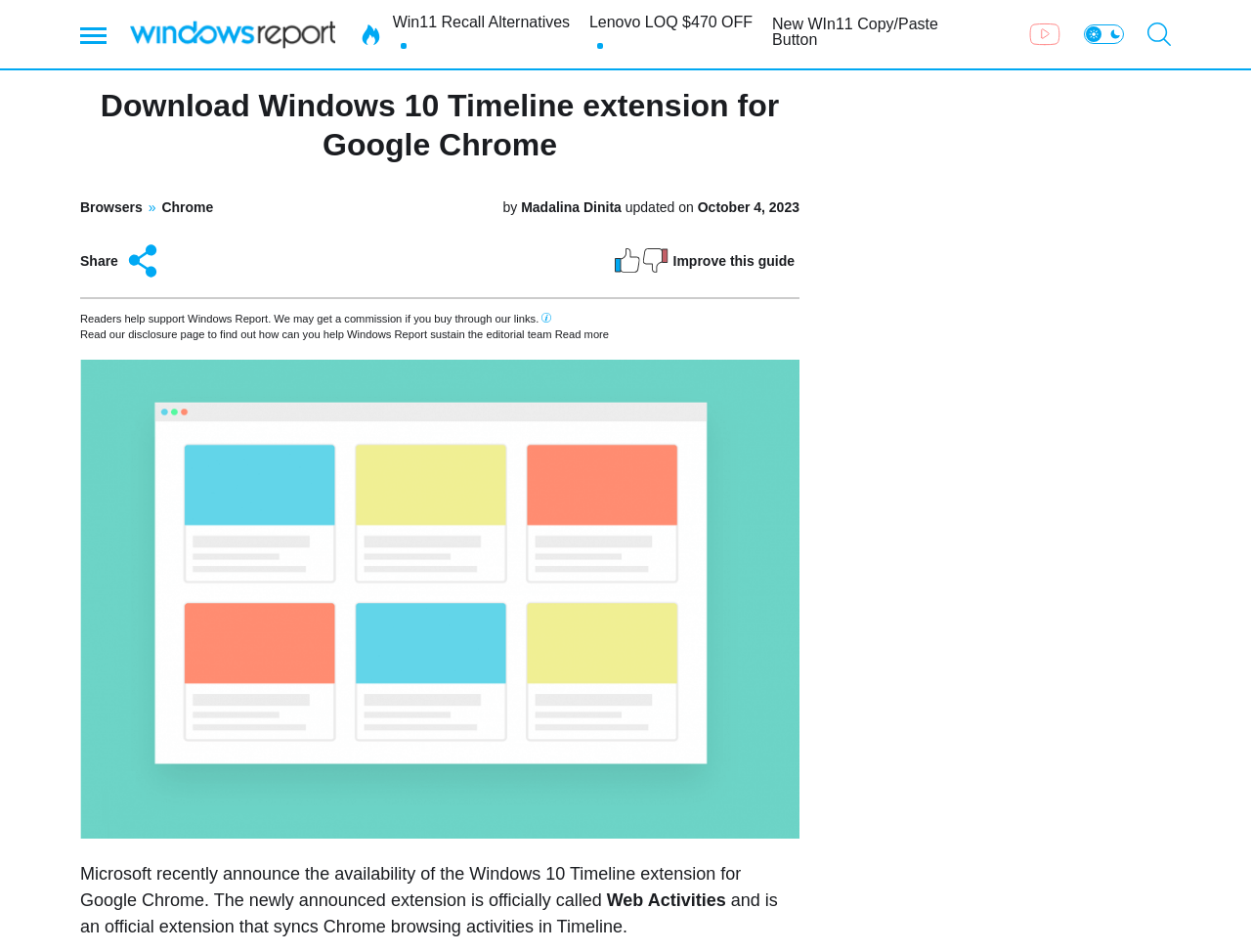What is the purpose of the Web Activities extension? Using the information from the screenshot, answer with a single word or phrase.

syncs browsing activities in Timeline